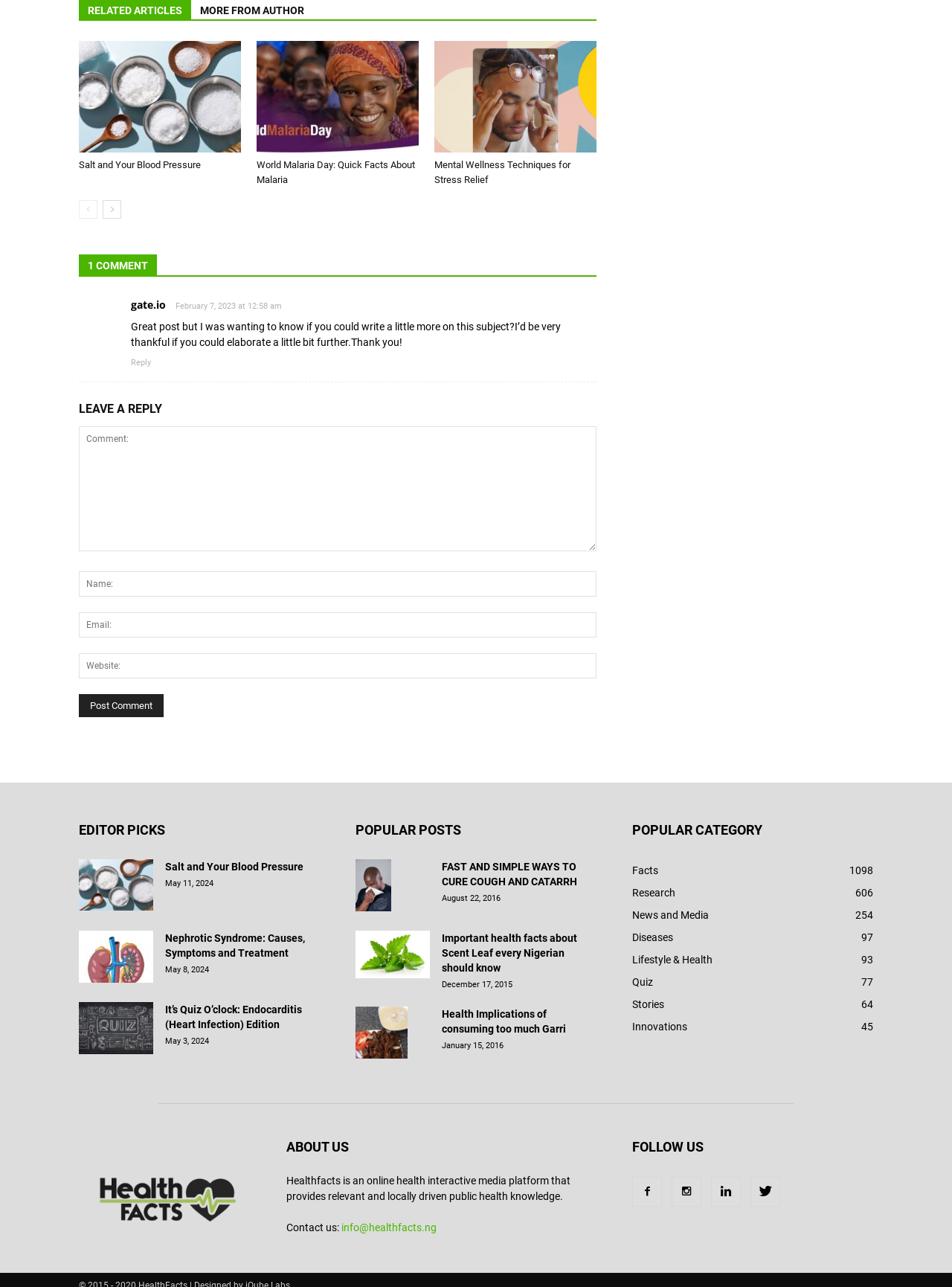Can you specify the bounding box coordinates for the region that should be clicked to fulfill this instruction: "Go to the Contact page".

None